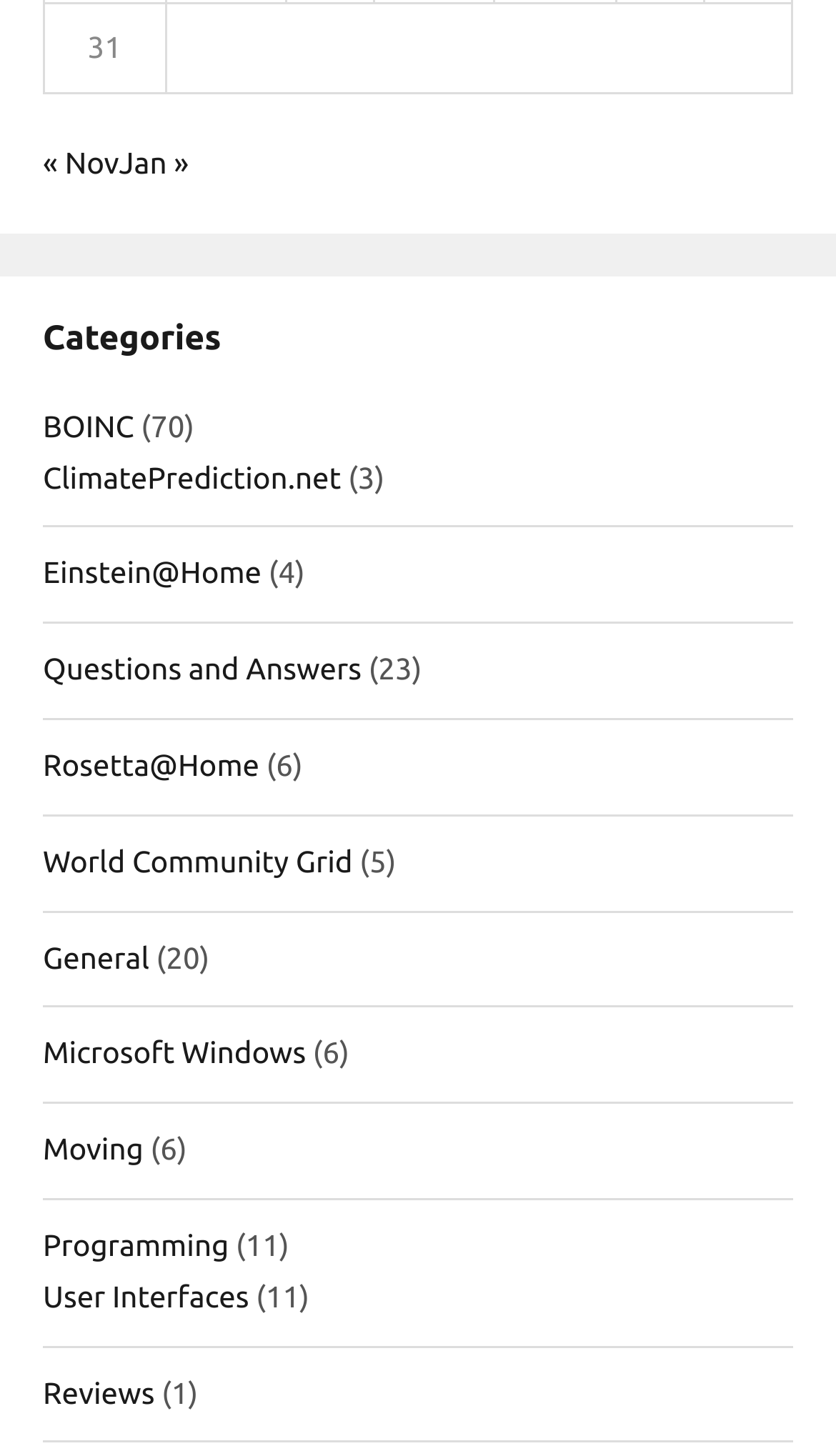Identify the bounding box coordinates for the element you need to click to achieve the following task: "Explore User Interfaces". The coordinates must be four float values ranging from 0 to 1, formatted as [left, top, right, bottom].

[0.051, 0.878, 0.298, 0.902]